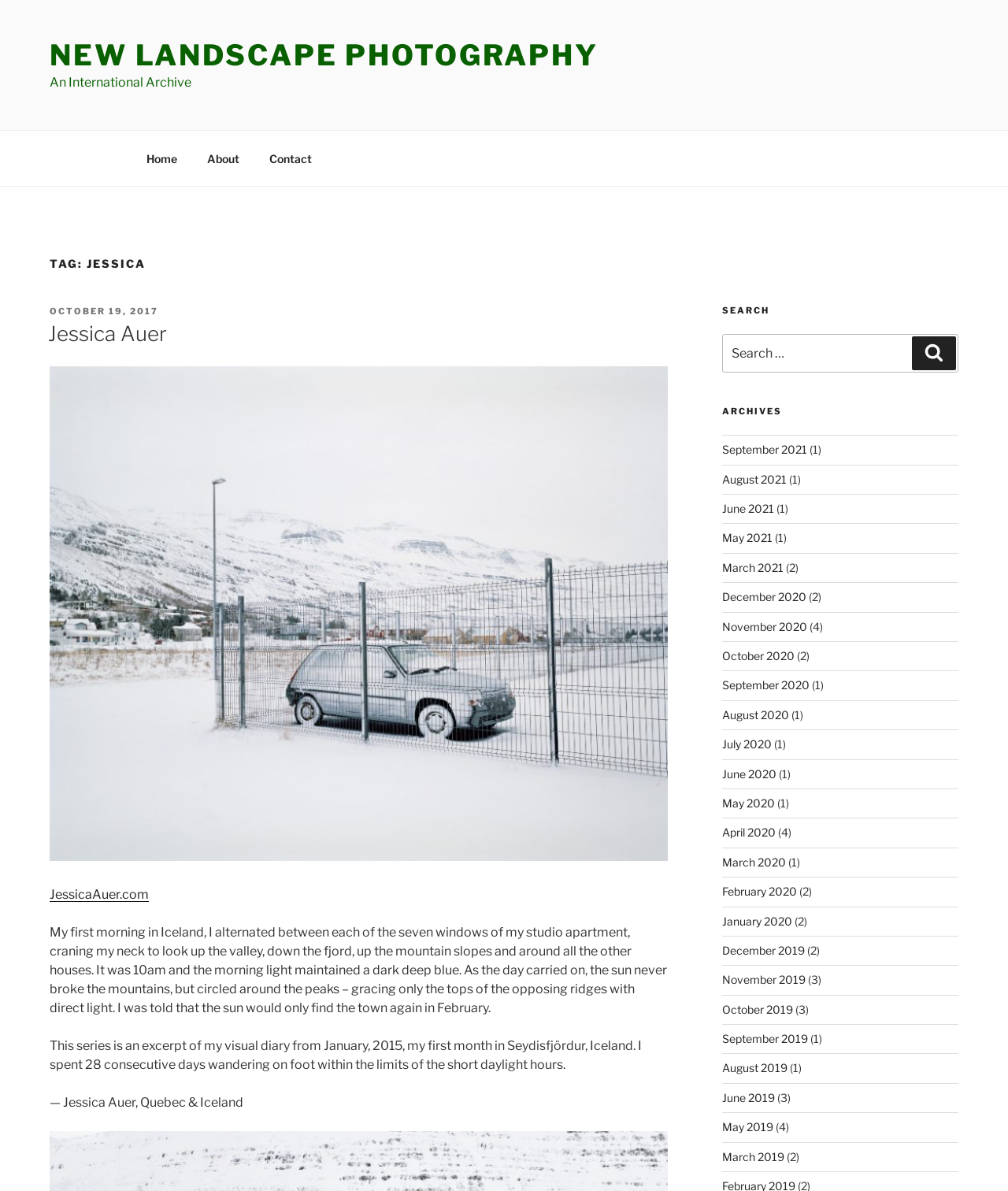Identify the bounding box coordinates for the region of the element that should be clicked to carry out the instruction: "Read the post from October 19, 2017". The bounding box coordinates should be four float numbers between 0 and 1, i.e., [left, top, right, bottom].

[0.049, 0.257, 0.157, 0.266]